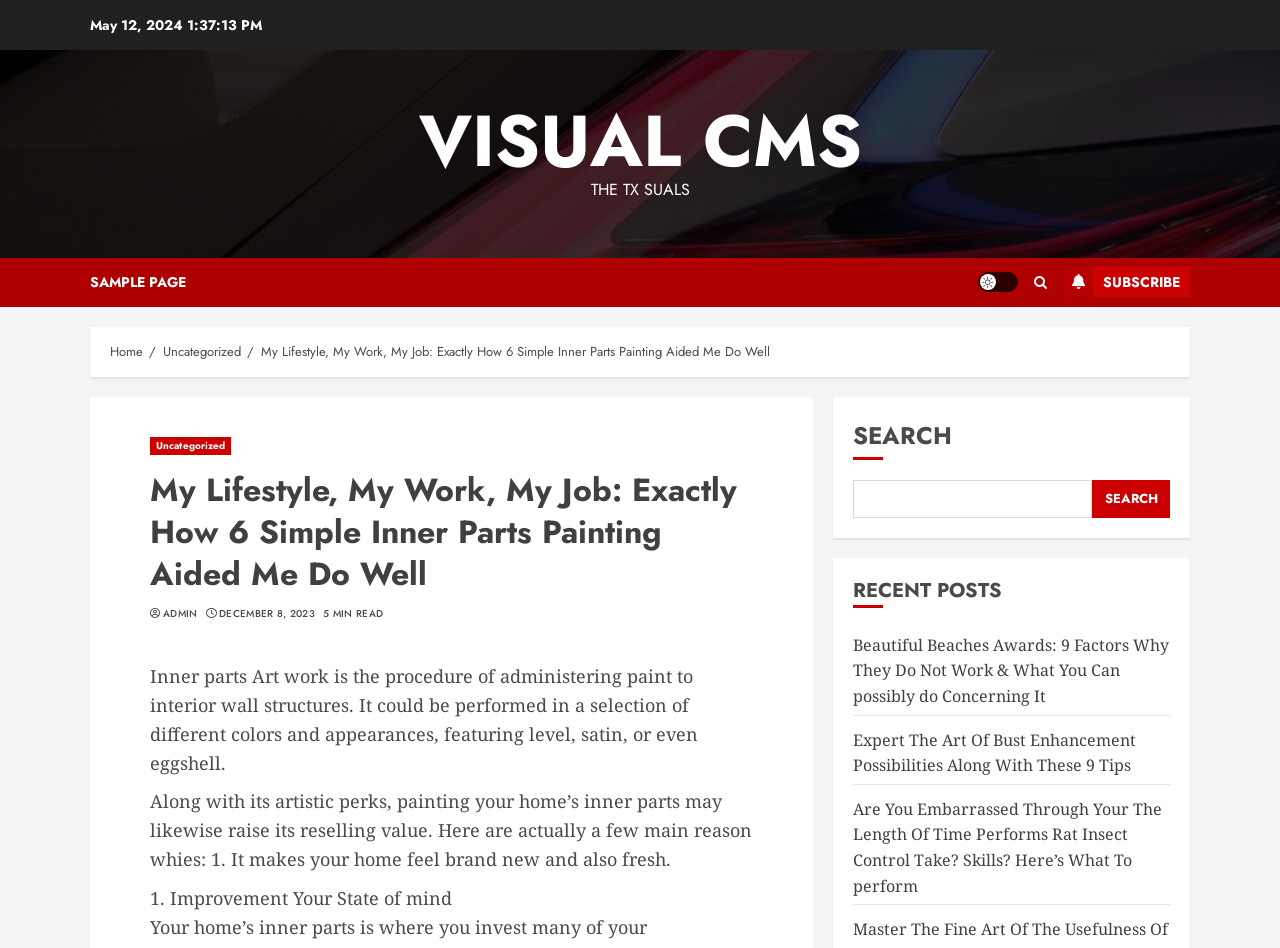What is the category of the current post?
Give a single word or phrase answer based on the content of the image.

Uncategorized